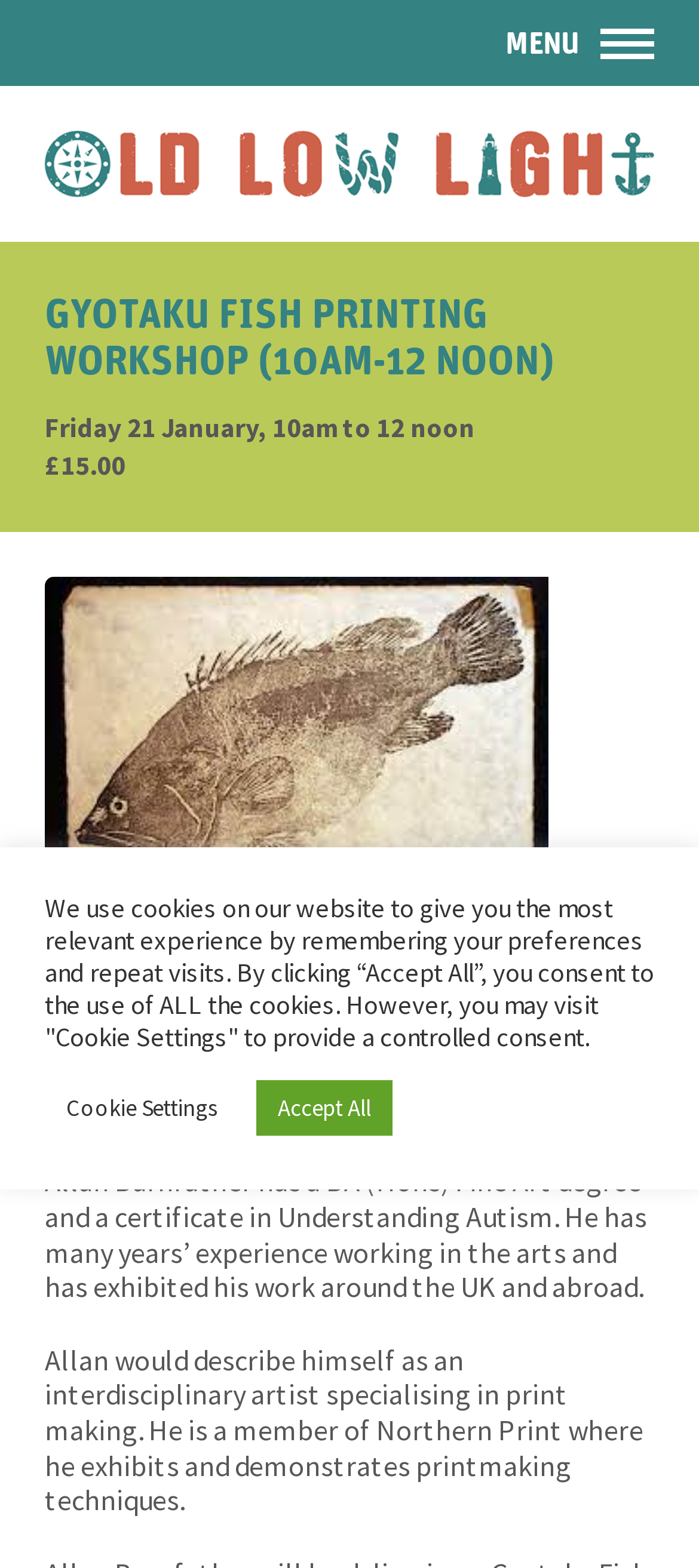Respond to the following question with a brief word or phrase:
Where does Allan Barnfather exhibit and demonstrate printmaking techniques?

Northern Print